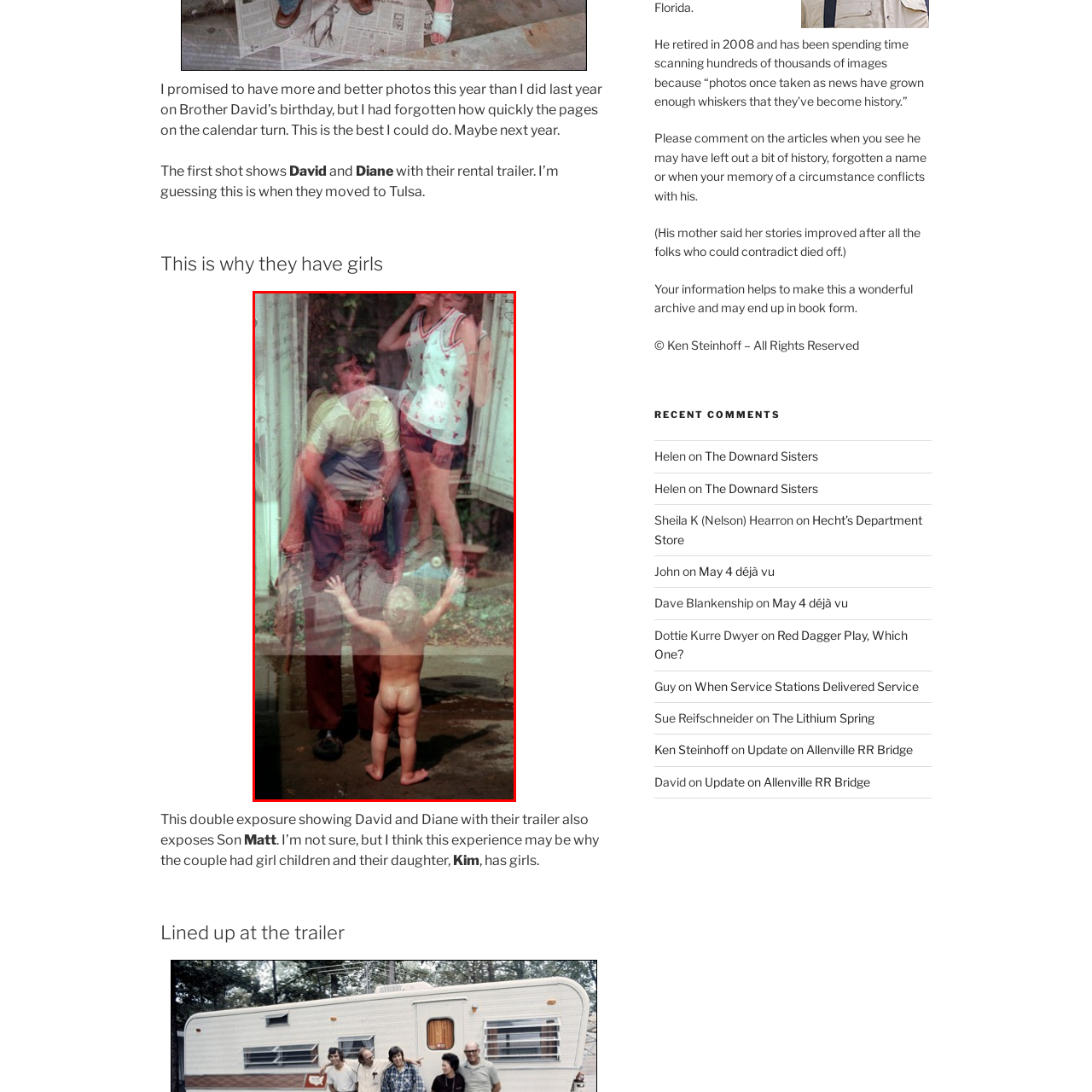Focus on the section marked by the red bounding box and reply with a single word or phrase: What is the mood of the woman in the image?

Cheerful